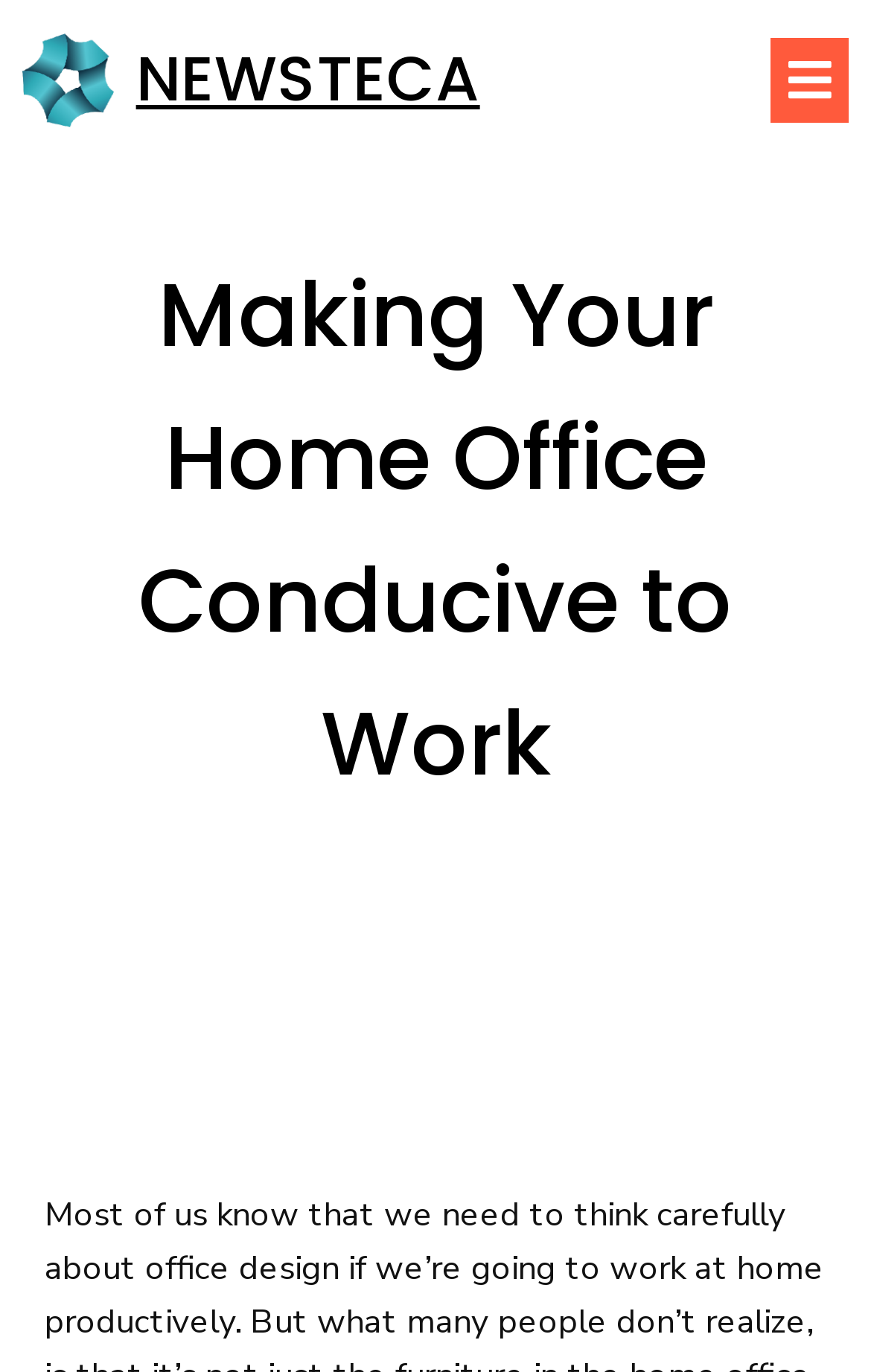Provide the bounding box coordinates of the HTML element described by the text: "NEWSTECA".

[0.026, 0.024, 0.774, 0.093]